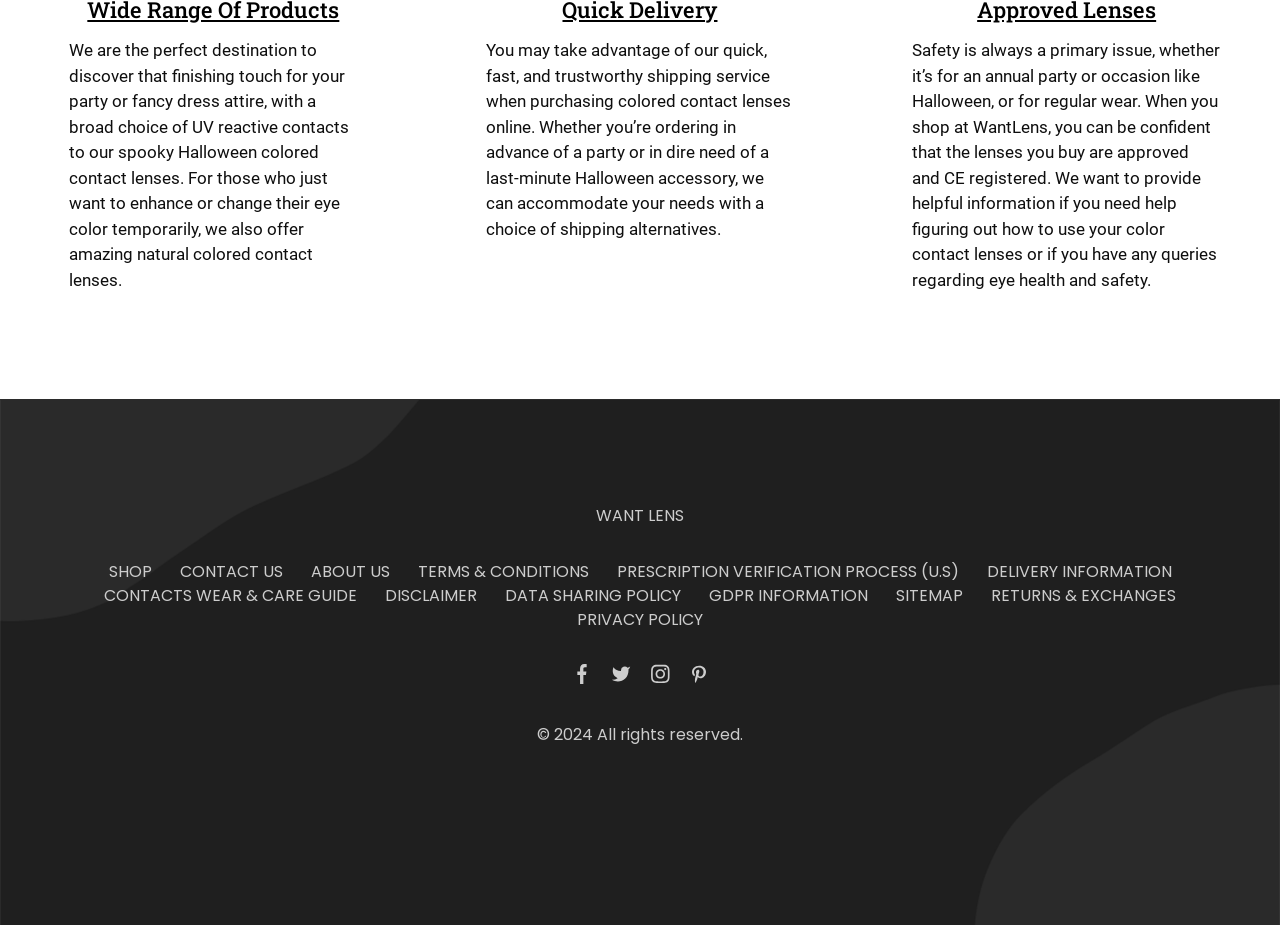Please locate the UI element described by "CONTACT US" and provide its bounding box coordinates.

[0.14, 0.605, 0.221, 0.63]